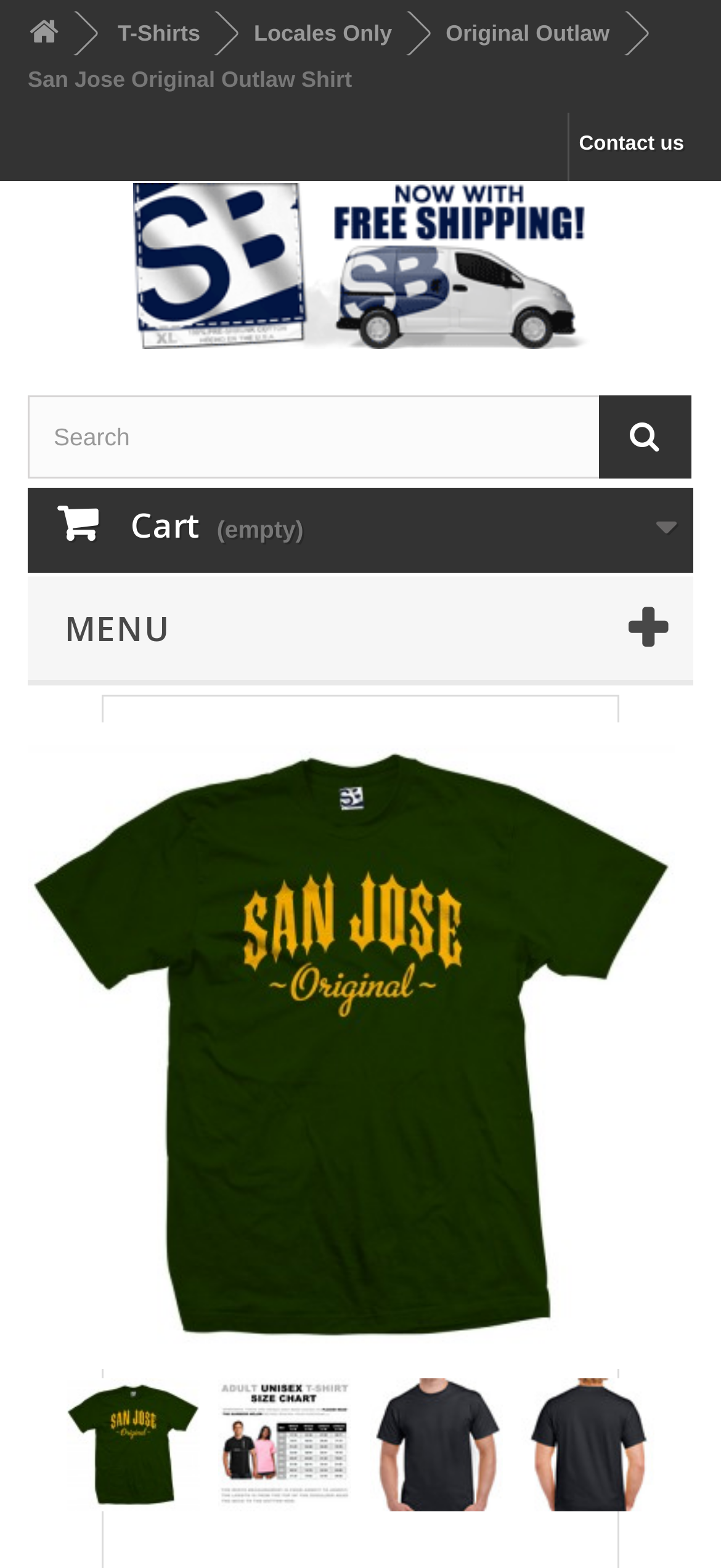Kindly determine the bounding box coordinates for the clickable area to achieve the given instruction: "Search for a product".

[0.038, 0.252, 0.958, 0.305]